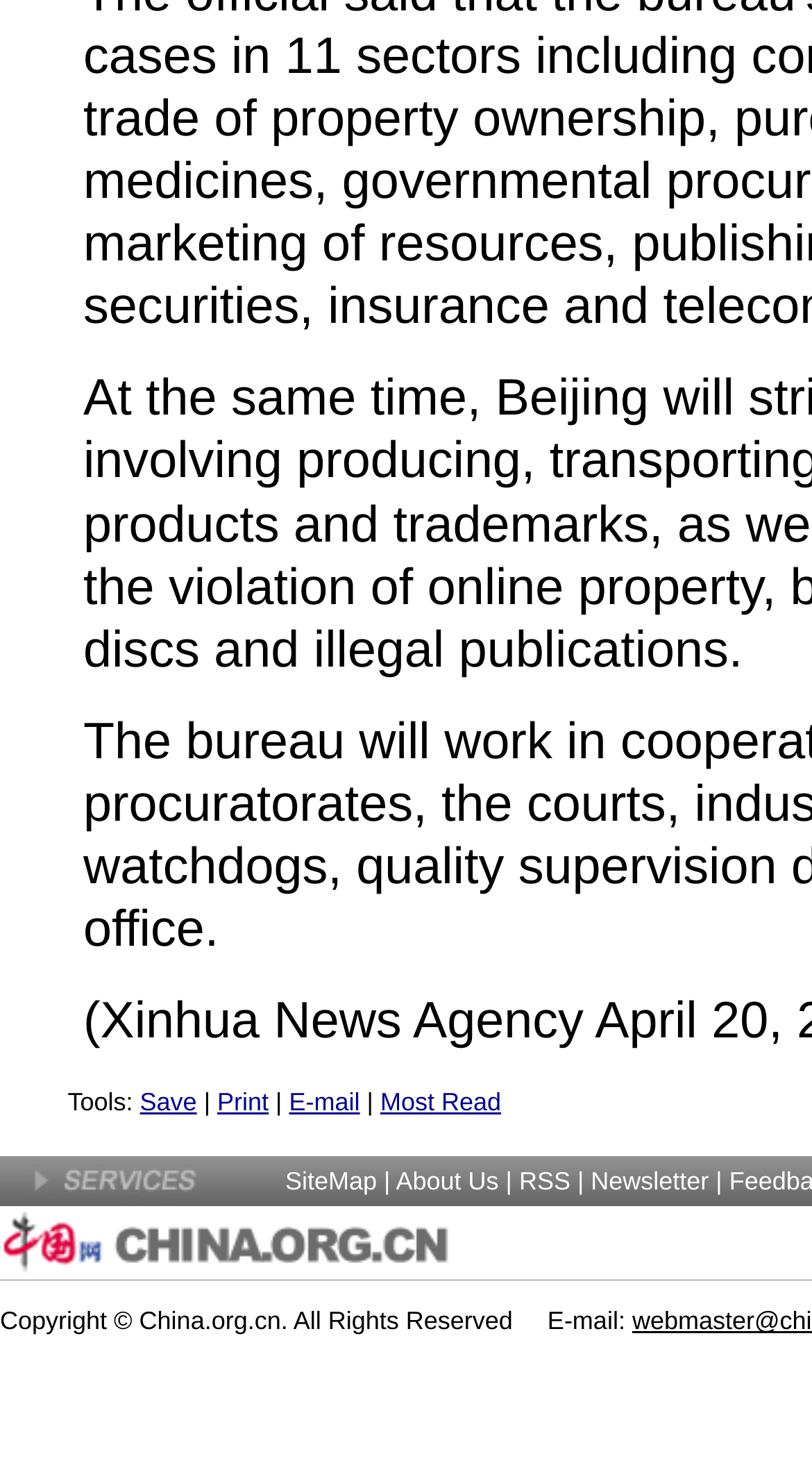Please give a succinct answer to the question in one word or phrase:
What are the options above the table?

Save, Print, E-mail, Most Read